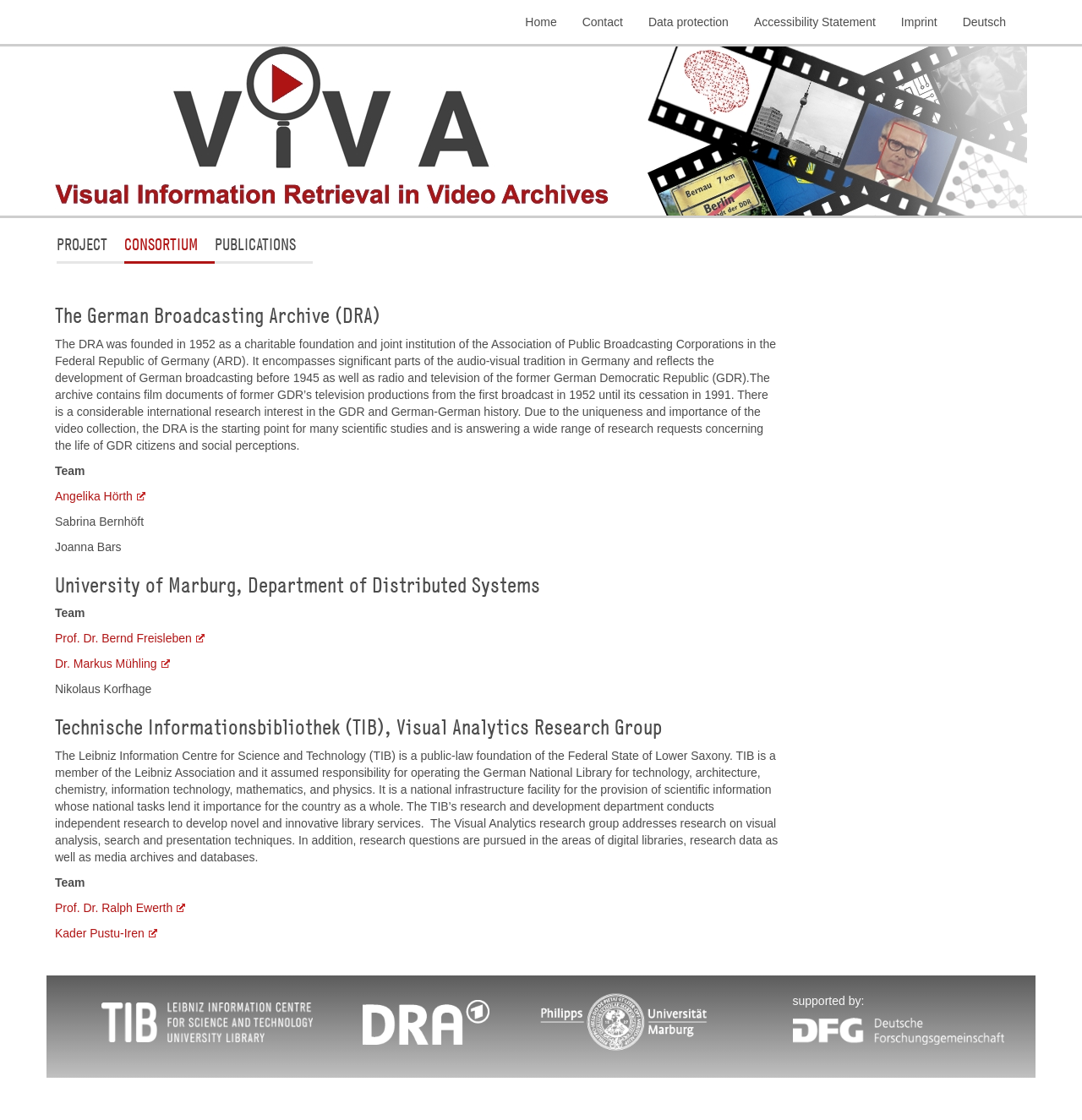What is the name of the organization that supports the project?
Please answer the question as detailed as possible.

According to the webpage, the project is supported by the DFG, which is represented by its logo at the bottom of the webpage.